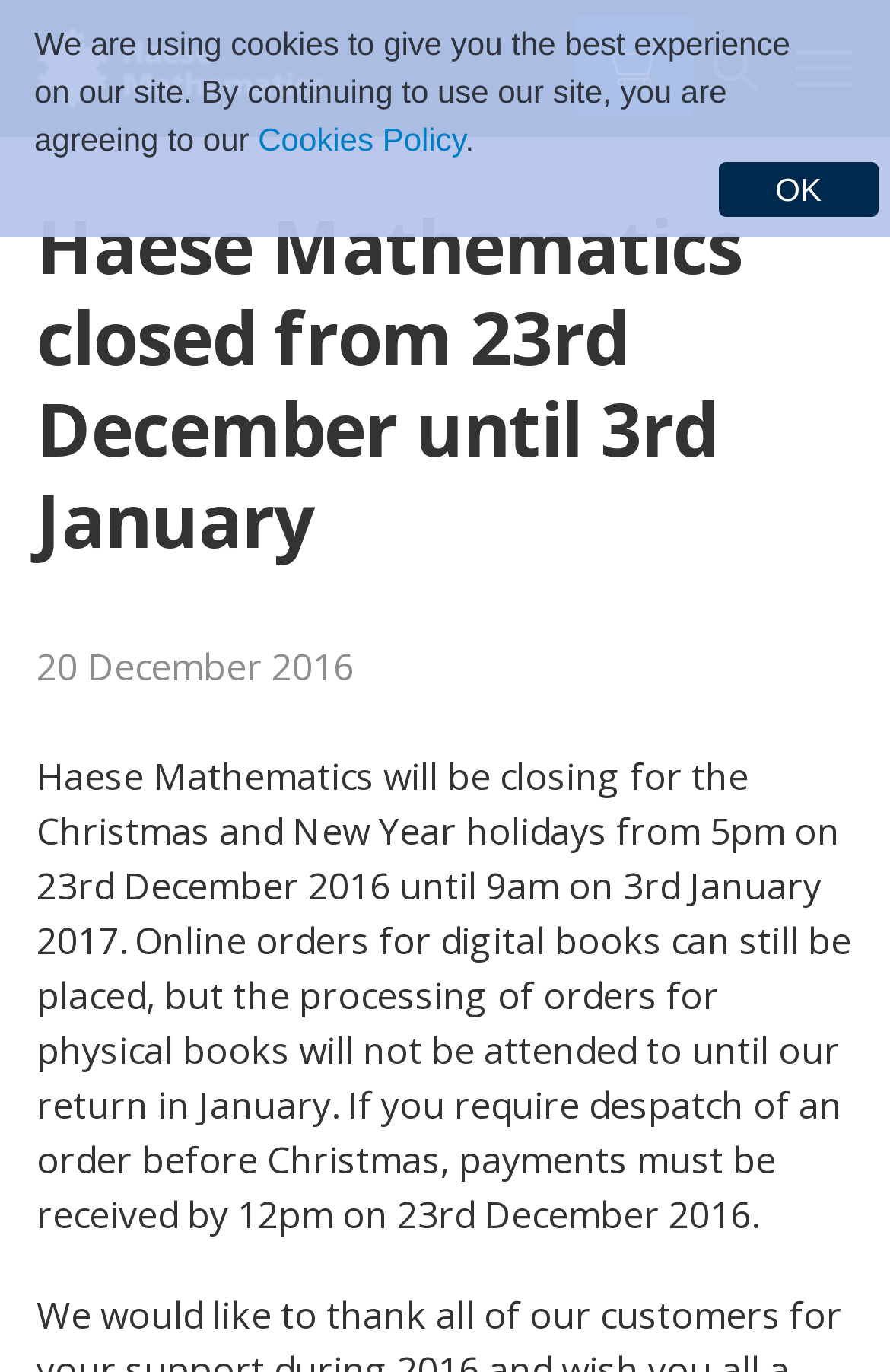Identify the webpage's primary heading and generate its text.

Haese Mathematics closed from 23rd December until 3rd January